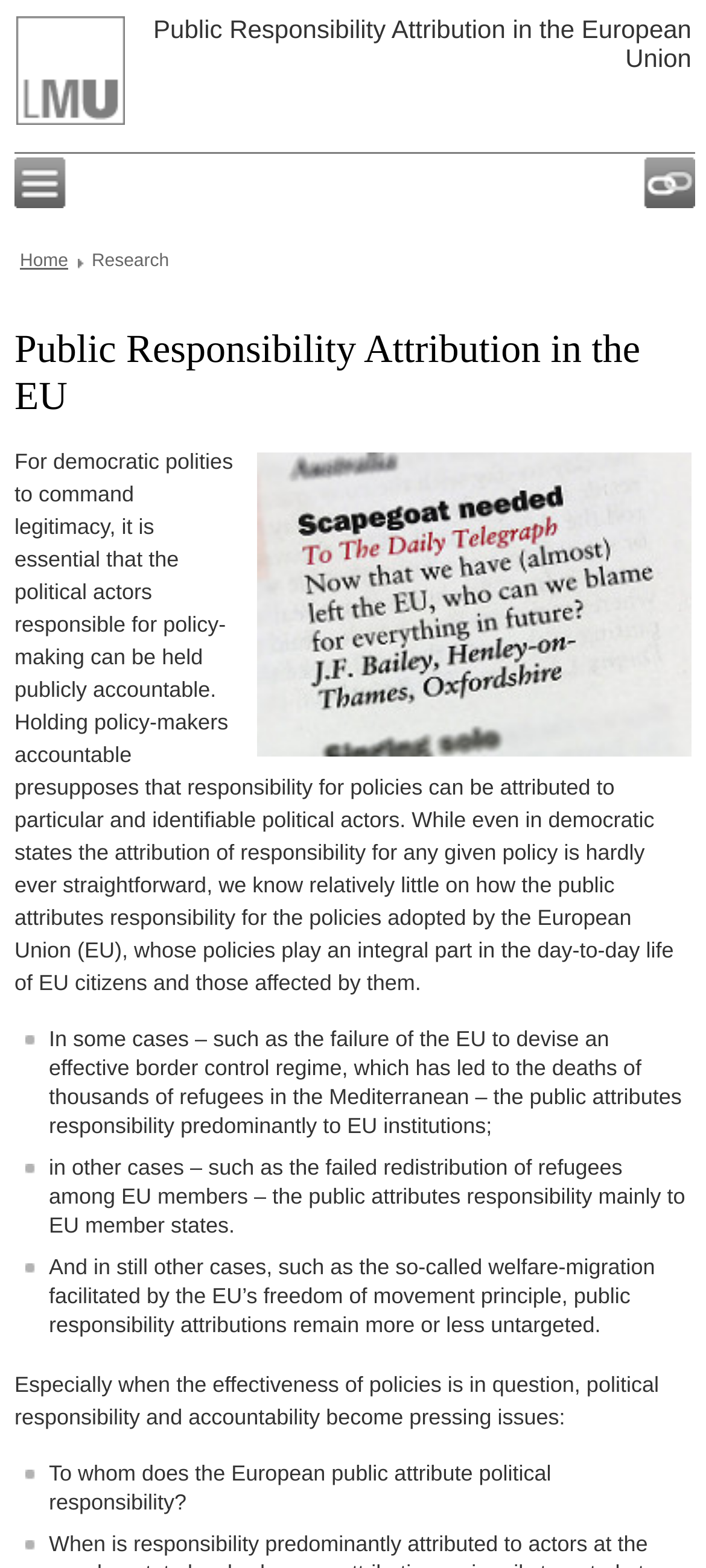Detail the various sections and features of the webpage.

The webpage is about Public Responsibility Attribution in the European Union, specifically focusing on how the public attributes responsibility for EU policies. 

At the top, there are two links, "Links" and "Main Navigation", positioned side by side, with "Main Navigation" on the left and "Links" on the right. Below them, there is a link "Home" on the left, accompanied by a static text "Research" on its right. 

Further down, a prominent heading "Public Responsibility Attribution in the EU" spans across the page. Below the heading, there is an image, taking up most of the page width, with a caption "scapegoat_needed". 

To the left of the image, there is a block of text that discusses the importance of attributing responsibility to political actors in democratic polities. This text is followed by three paragraphs that provide examples of how the public attributes responsibility for EU policies in different cases, such as the failure of border control, the redistribution of refugees, and welfare-migration. 

At the bottom of the page, there is another block of text that highlights the pressing issue of political responsibility and accountability when the effectiveness of policies is in question. Finally, a question is posed: "To whom does the European public attribute political responsibility?"